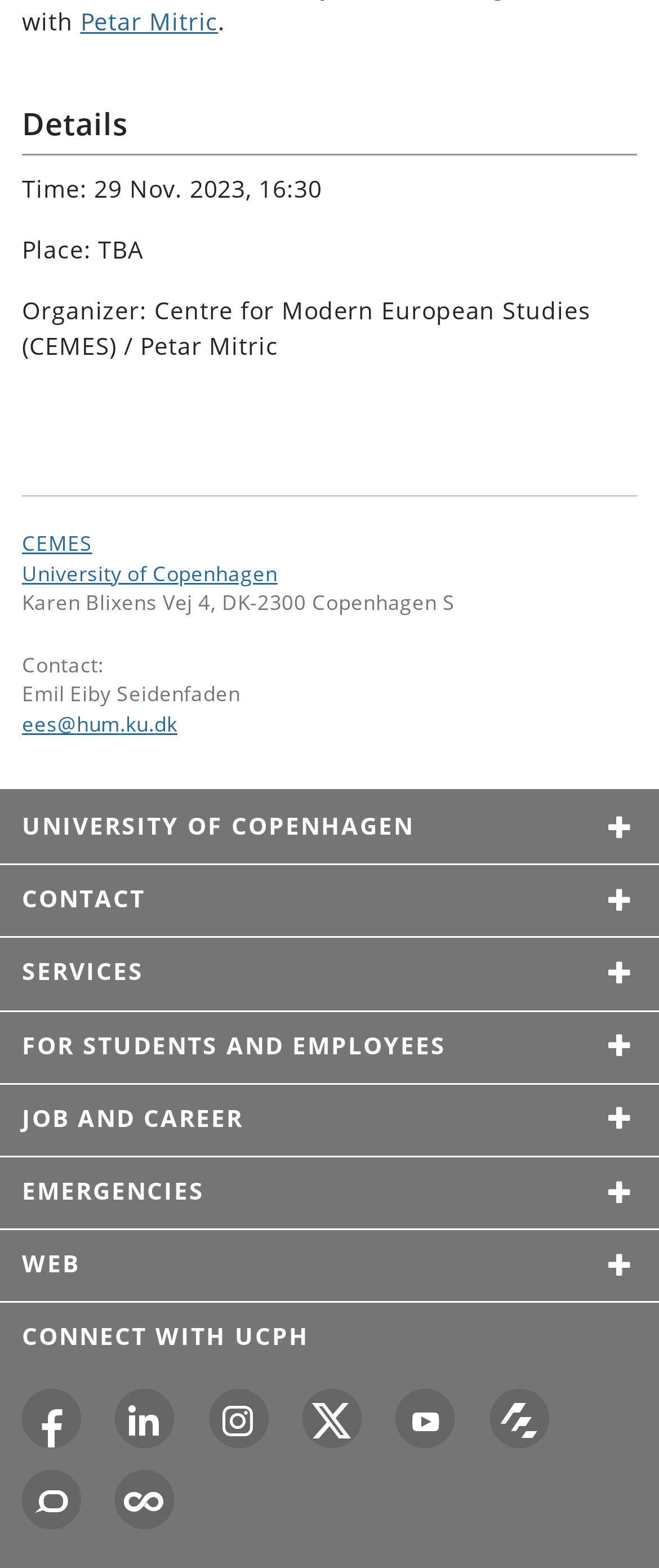Analyze the image and give a detailed response to the question:
What is the university's address?

I found the answer by looking at the group element containing the university's information, which is located below the event details. The text 'Karen Blixens Vej 4, DK-2300 Copenhagen S' is displayed in this section, indicating the university's address.